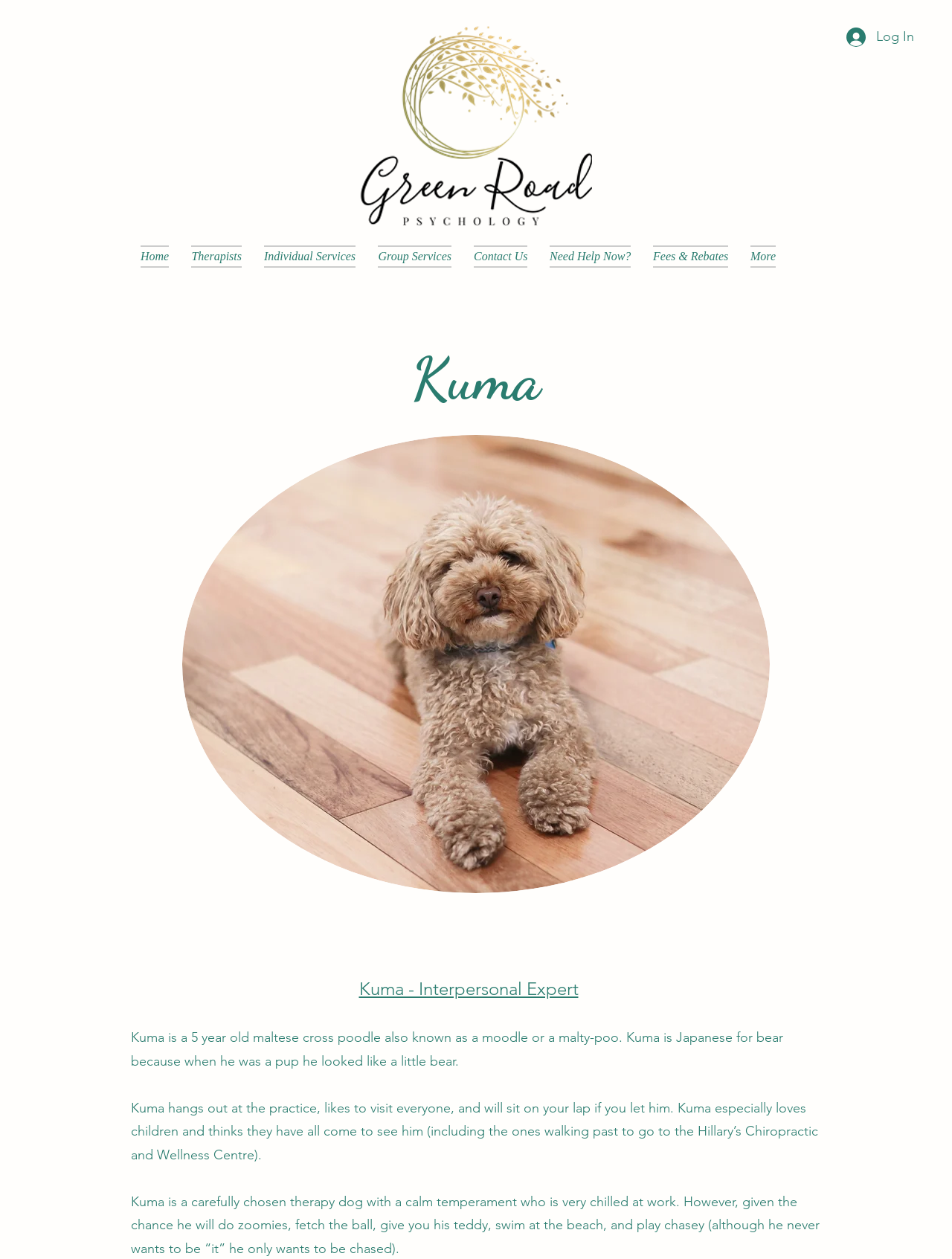Reply to the question with a single word or phrase:
What is the purpose of Kuma the dog?

Therapy dog